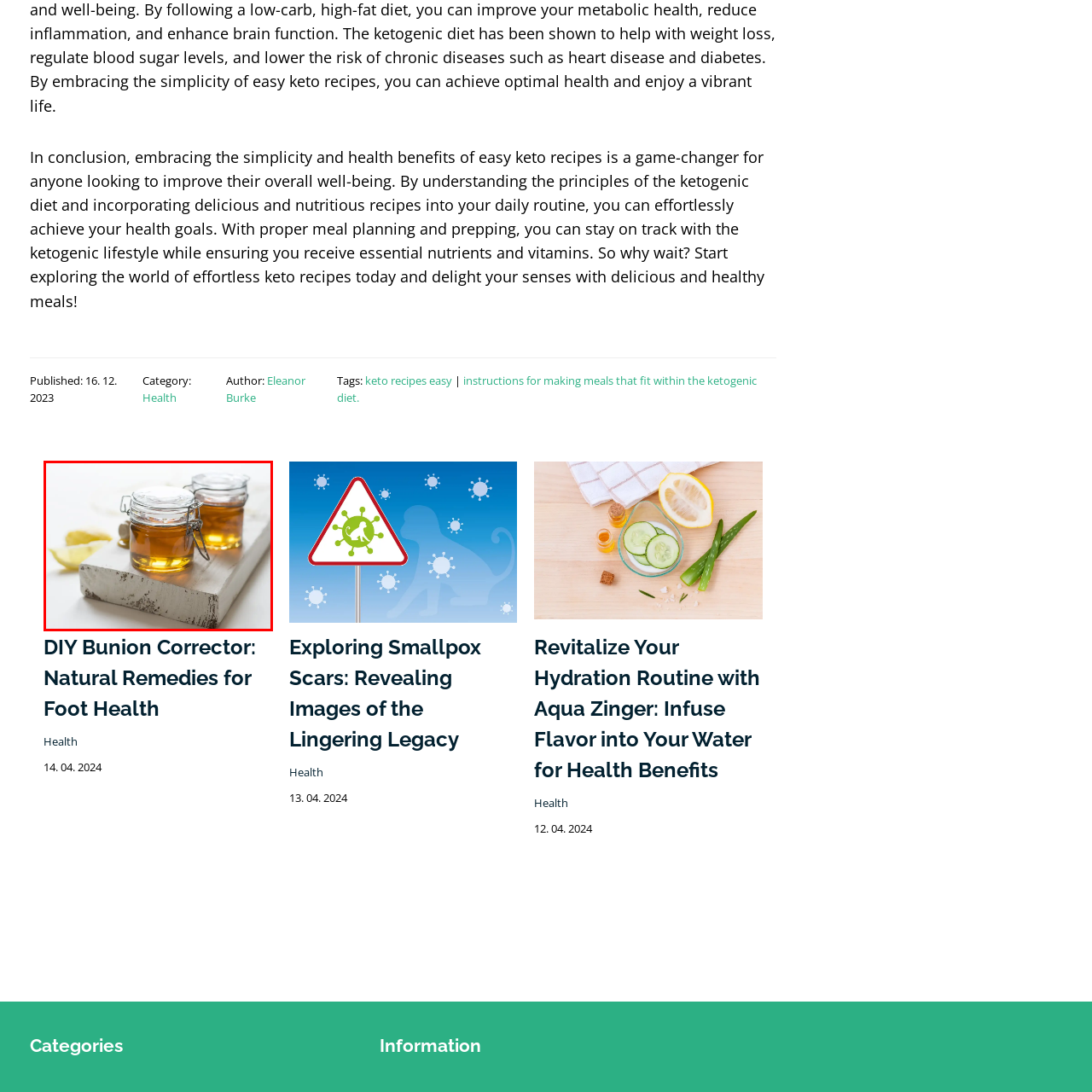View the element within the red boundary, What is the purpose of the presentation? 
Deliver your response in one word or phrase.

Health and wellness